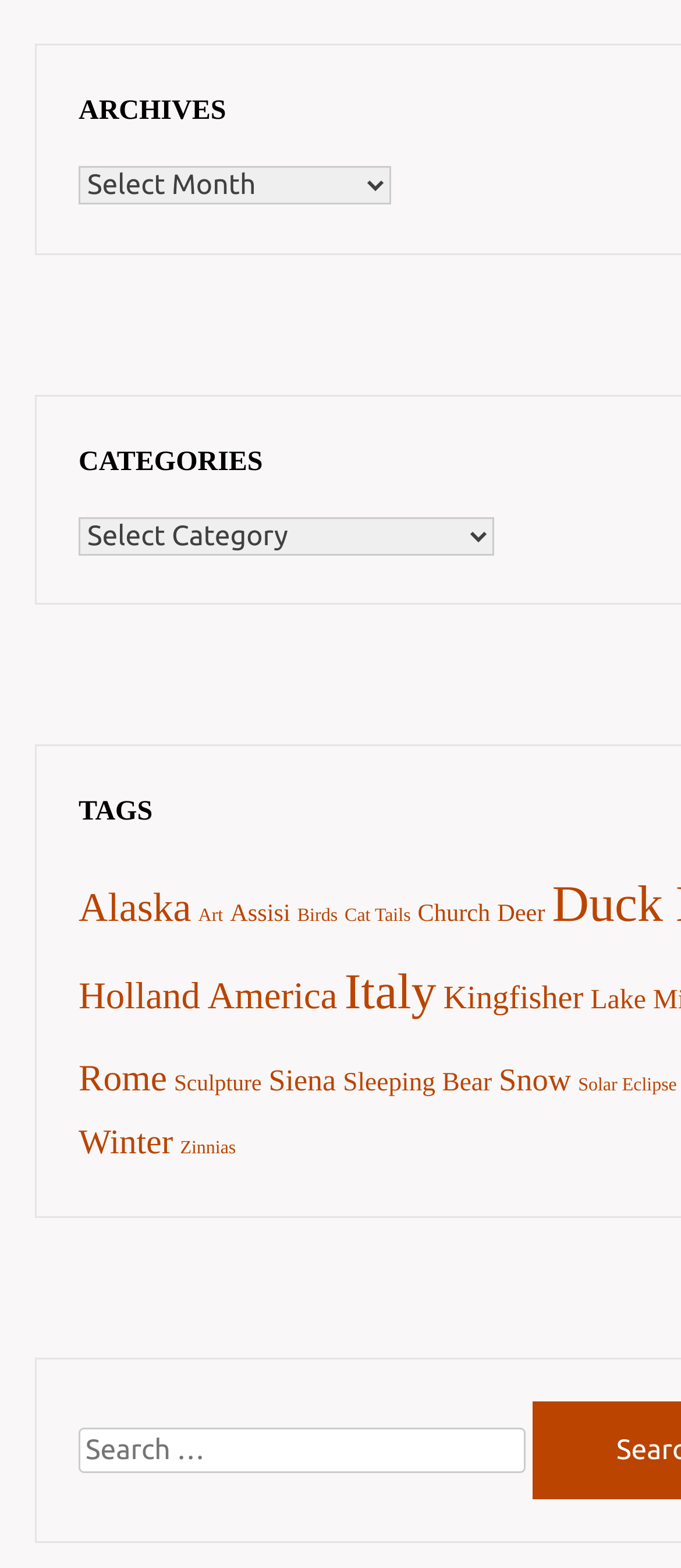Please specify the bounding box coordinates of the element that should be clicked to execute the given instruction: 'View Alaska items'. Ensure the coordinates are four float numbers between 0 and 1, expressed as [left, top, right, bottom].

[0.115, 0.565, 0.281, 0.594]